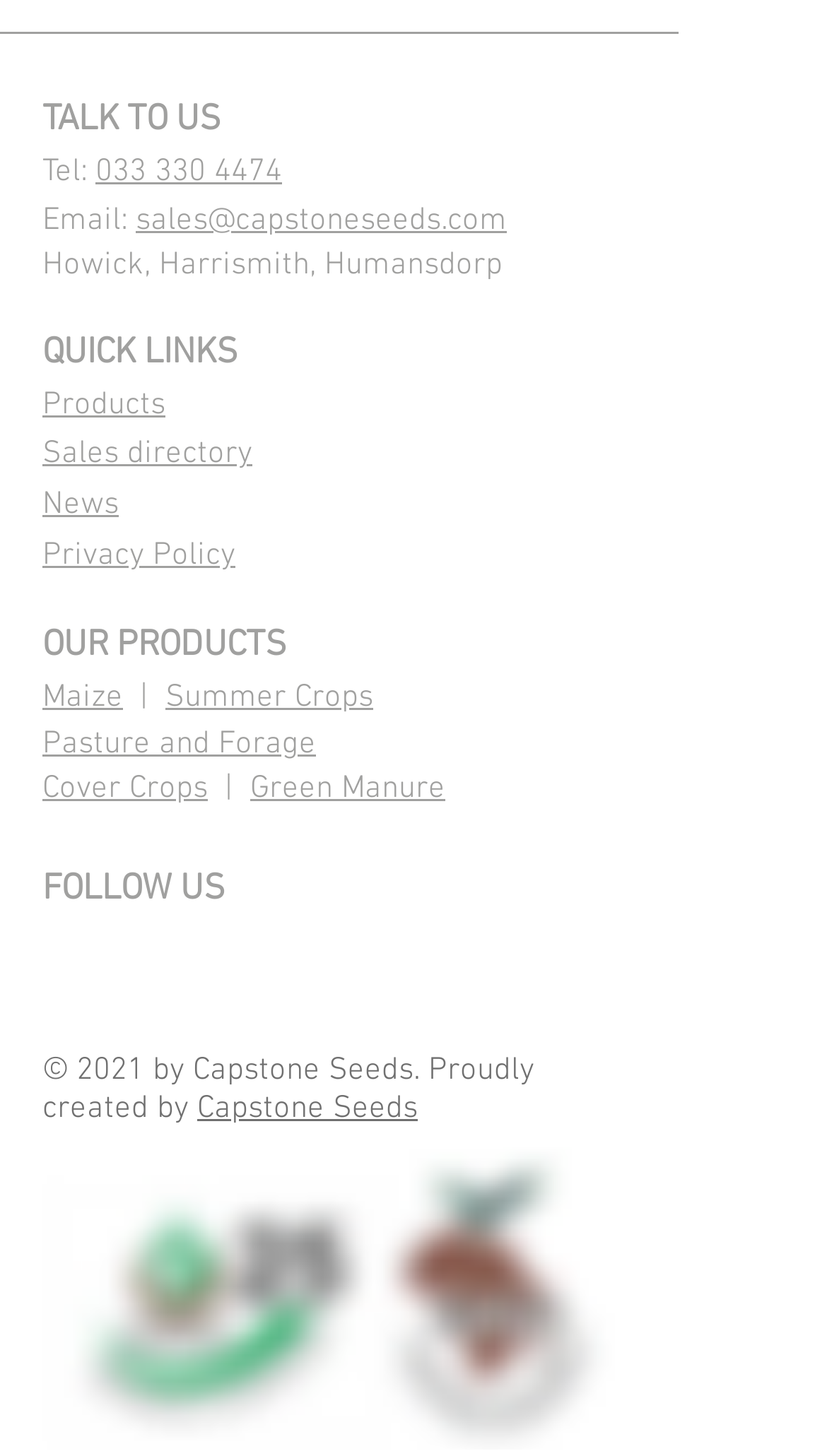Determine the bounding box coordinates for the area you should click to complete the following instruction: "View products".

[0.051, 0.264, 0.2, 0.291]